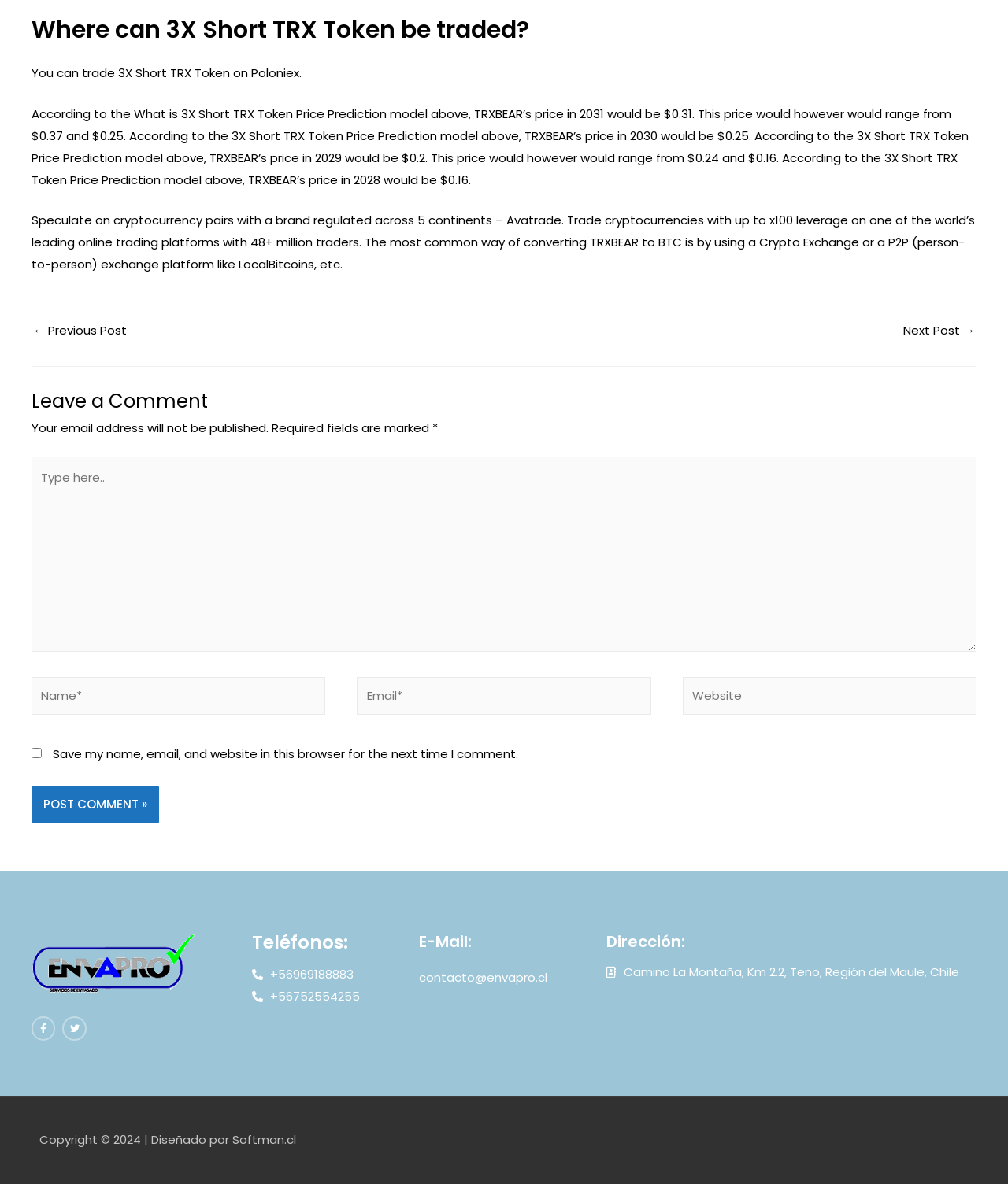What is the email address of the contact?
Look at the screenshot and give a one-word or phrase answer.

contacto@envapro.cl